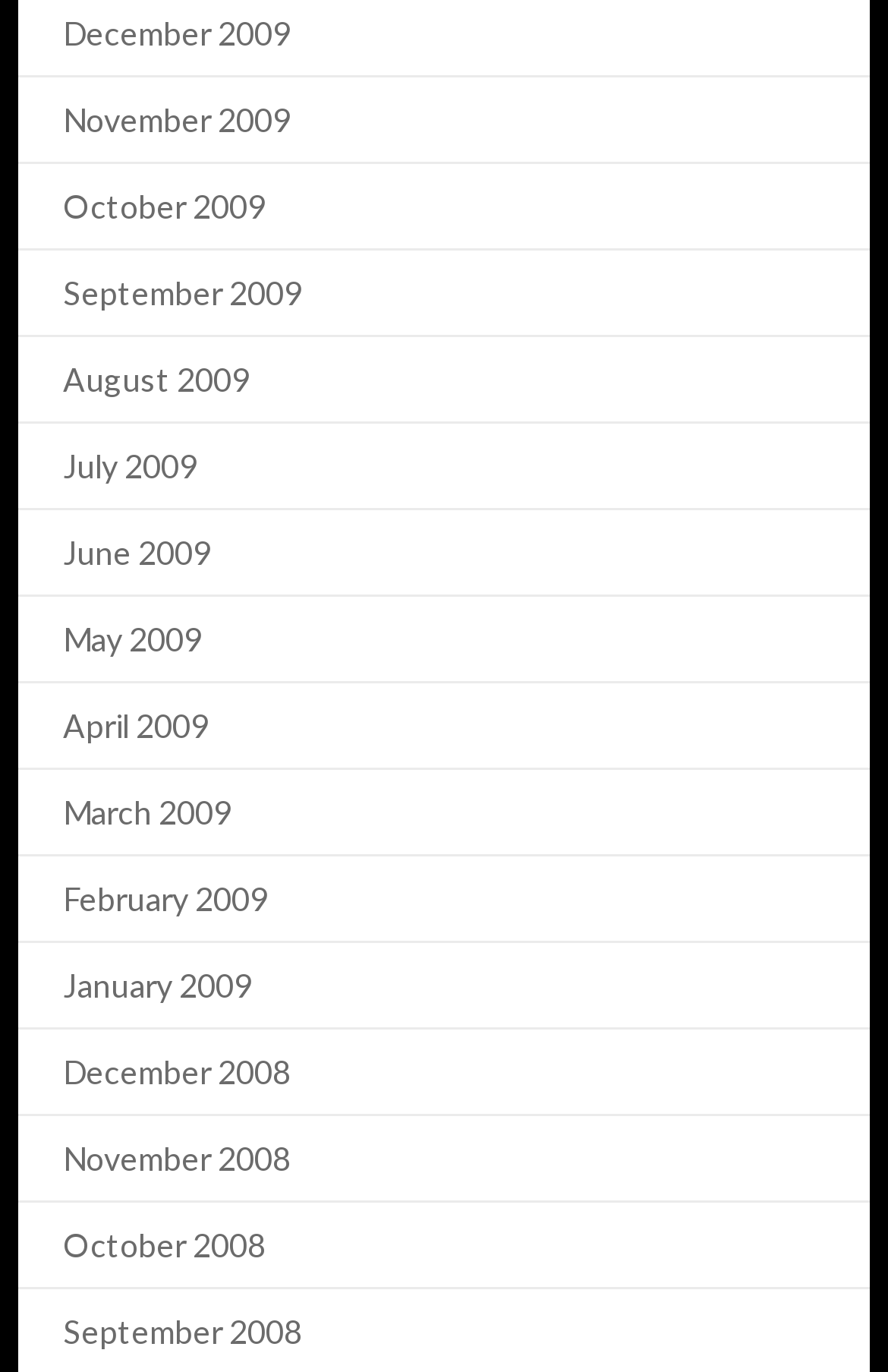Please specify the bounding box coordinates of the element that should be clicked to execute the given instruction: 'access September 2009 content'. Ensure the coordinates are four float numbers between 0 and 1, expressed as [left, top, right, bottom].

[0.071, 0.198, 0.341, 0.227]